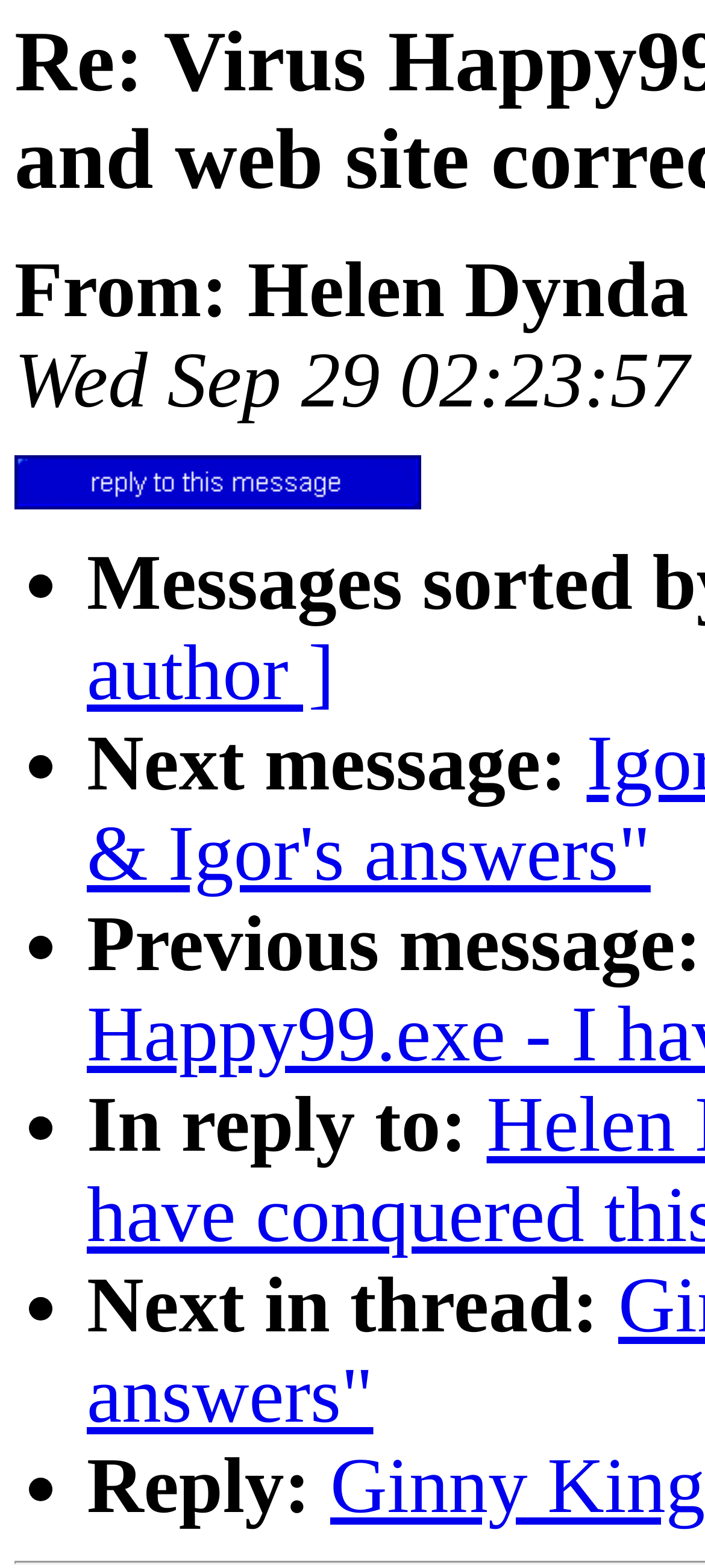Summarize the webpage with a detailed and informative caption.

The webpage appears to be a forum or discussion board page, specifically showing a message thread from September 1999. At the top, there is a header with the title "ADHESIONS Messages for September, 1999: Re: Virus Happy99.exe - added information and web site correction". 

Below the title, there is a line of text indicating the sender of the message, "From: Helen Dynda". To the right of this text, there is a button labeled "[ reply to this message ]". 

The main content of the page is a list of navigation links, each preceded by a bullet point (•). These links include "Next message:", "Previous message:", "In reply to:", "Next in thread:", and "Reply:". These links are arranged vertically, with the bullet points aligned to the left and the link text to the right. The links are evenly spaced, with a consistent gap between each one.